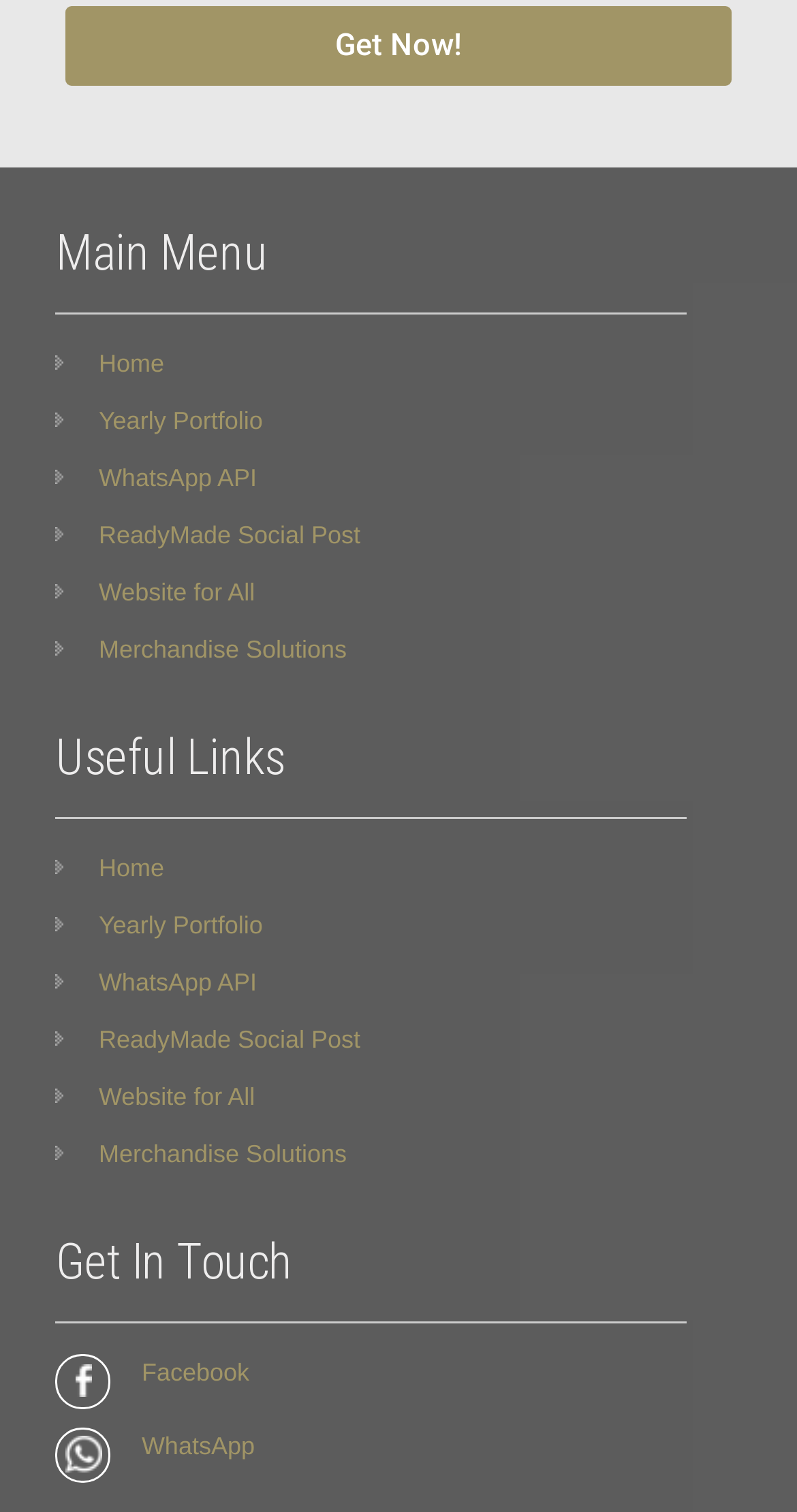How many main menu items are there?
Give a thorough and detailed response to the question.

I counted the number of links under the 'Main Menu' heading, which are 'Home', 'Yearly Portfolio', 'WhatsApp API', 'ReadyMade Social Post', 'Website for All', and 'Merchandise Solutions'. There are 6 links in total.